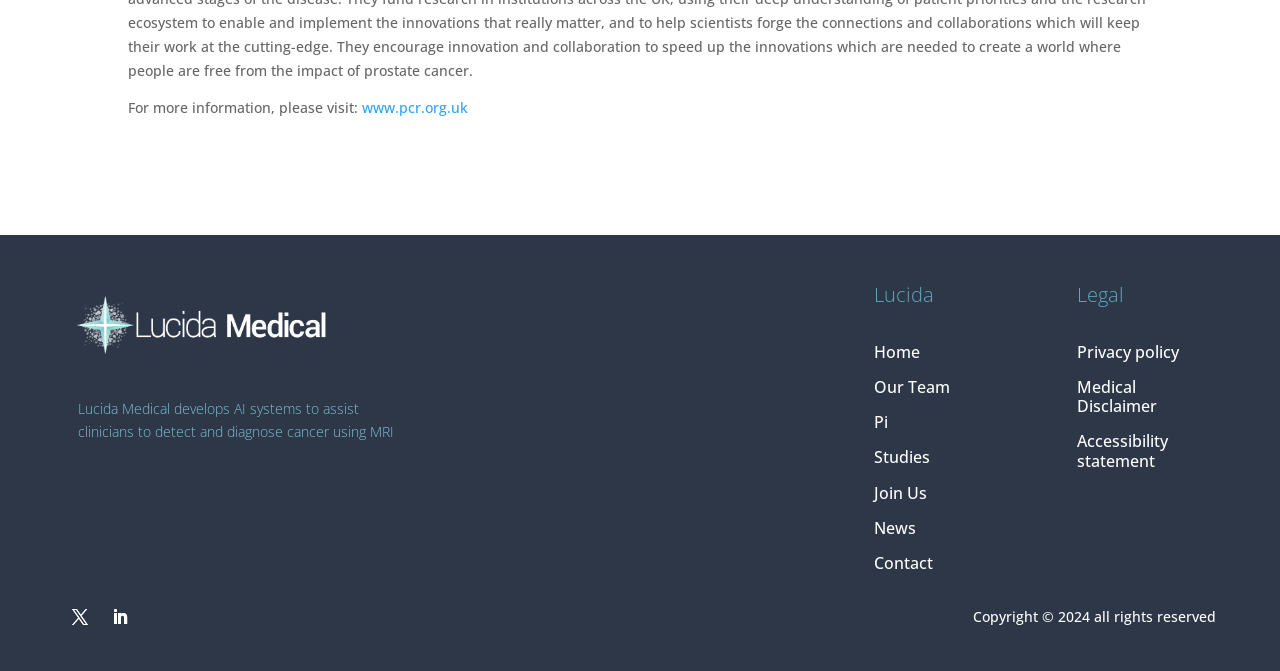What is the name of the company?
Craft a detailed and extensive response to the question.

I determined the answer by looking at the heading element with the text 'Lucida' and the static text element with the text 'Lucida Medical develops AI systems to assist clinicians to detect and diagnose cancer using MRI', which suggests that 'Lucida' is the name of the company.